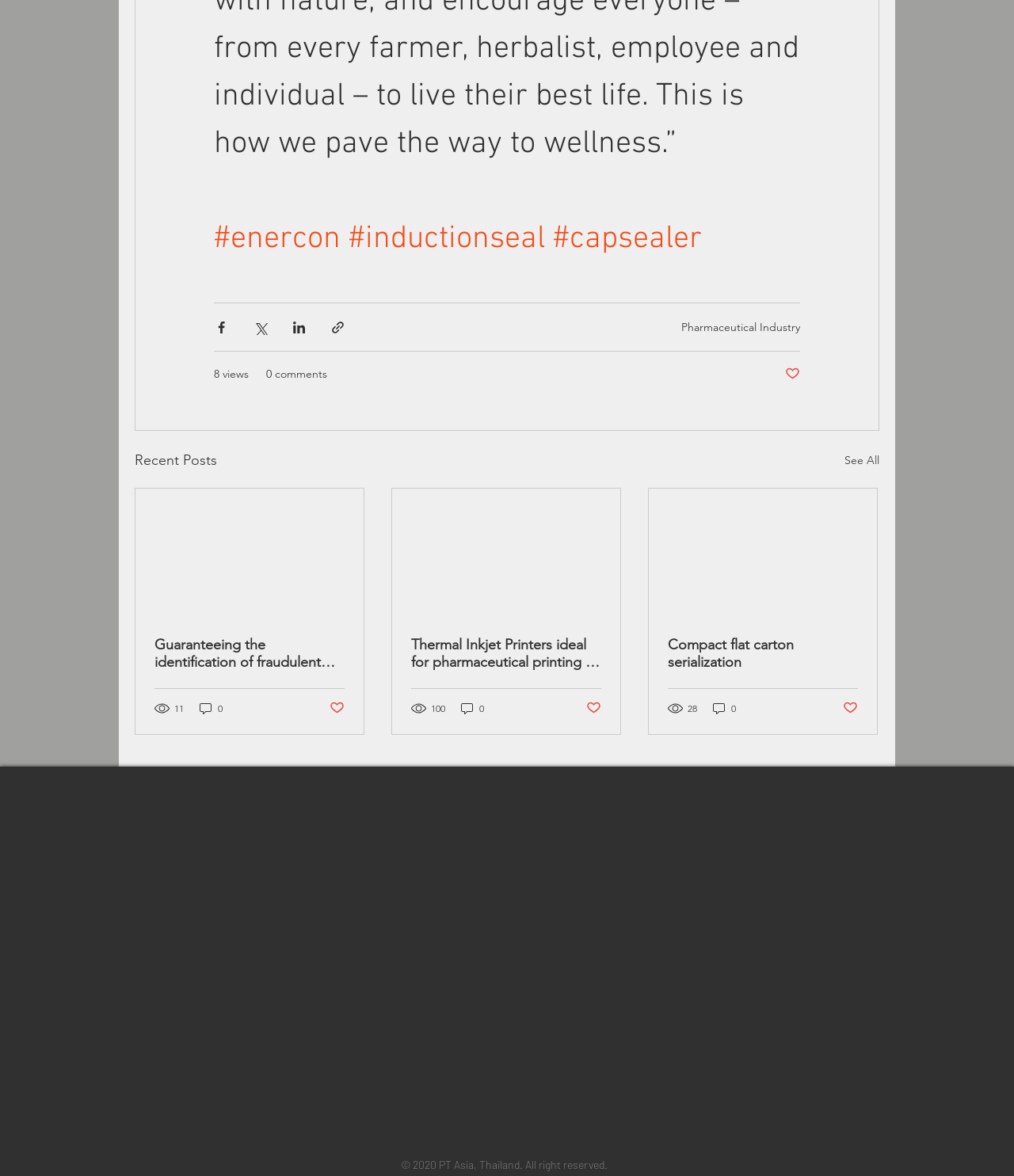From the webpage screenshot, predict the bounding box coordinates (top-left x, top-left y, bottom-right x, bottom-right y) for the UI element described here: What's new

[0.426, 0.694, 0.48, 0.706]